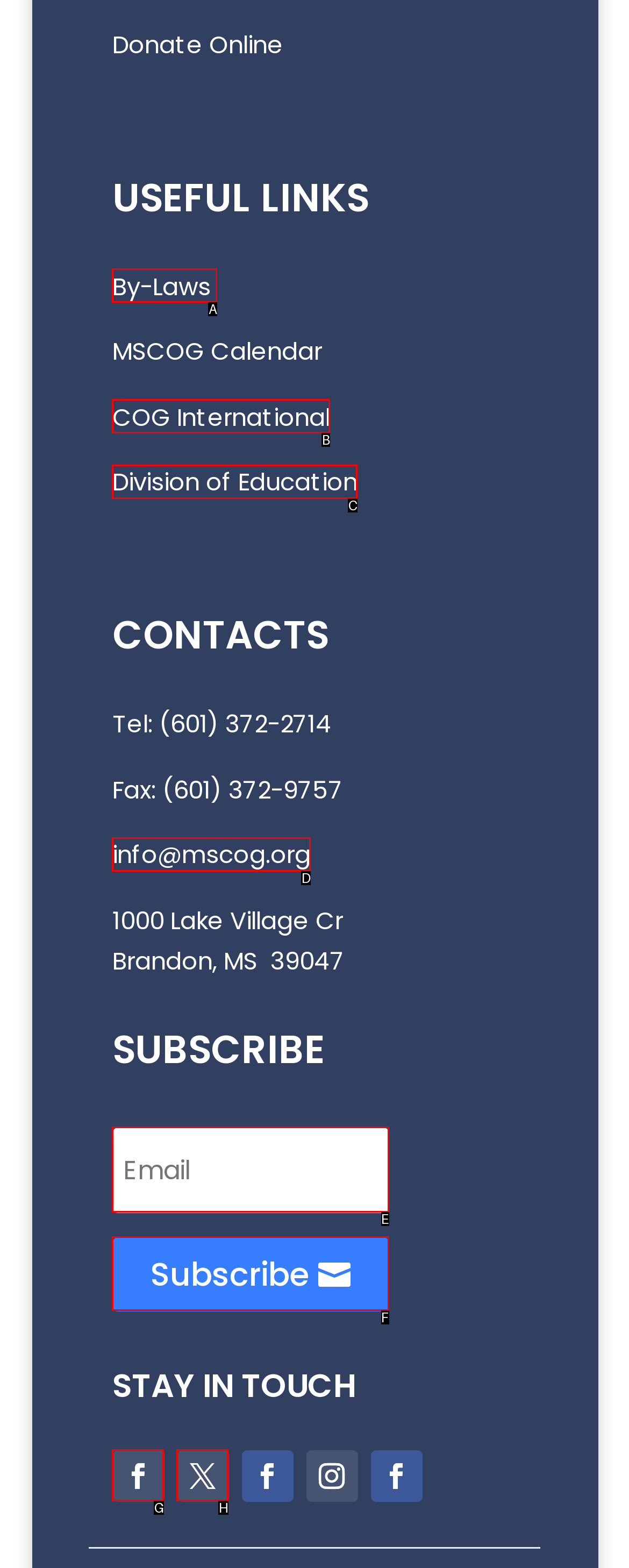Identify the HTML element that corresponds to the description: The Athenaeum of Philadelphia
Provide the letter of the matching option from the given choices directly.

None